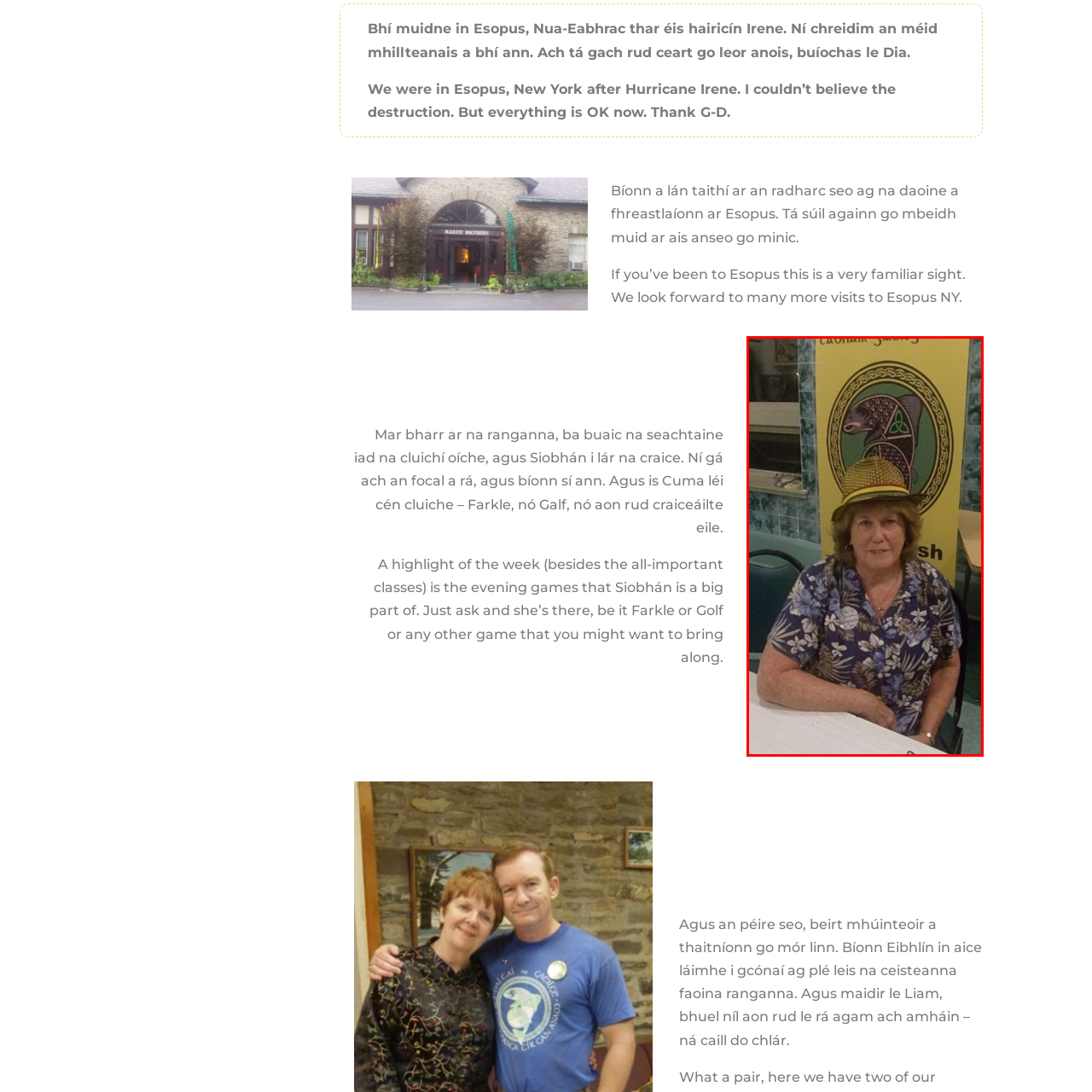Please scrutinize the image marked by the red boundary and answer the question that follows with a detailed explanation, using the image as evidence: 
What is the design on the banner behind her?

The decorative banner behind the woman features a stylized fish design intertwined with Celtic patterns, suggesting a cultural or community event.